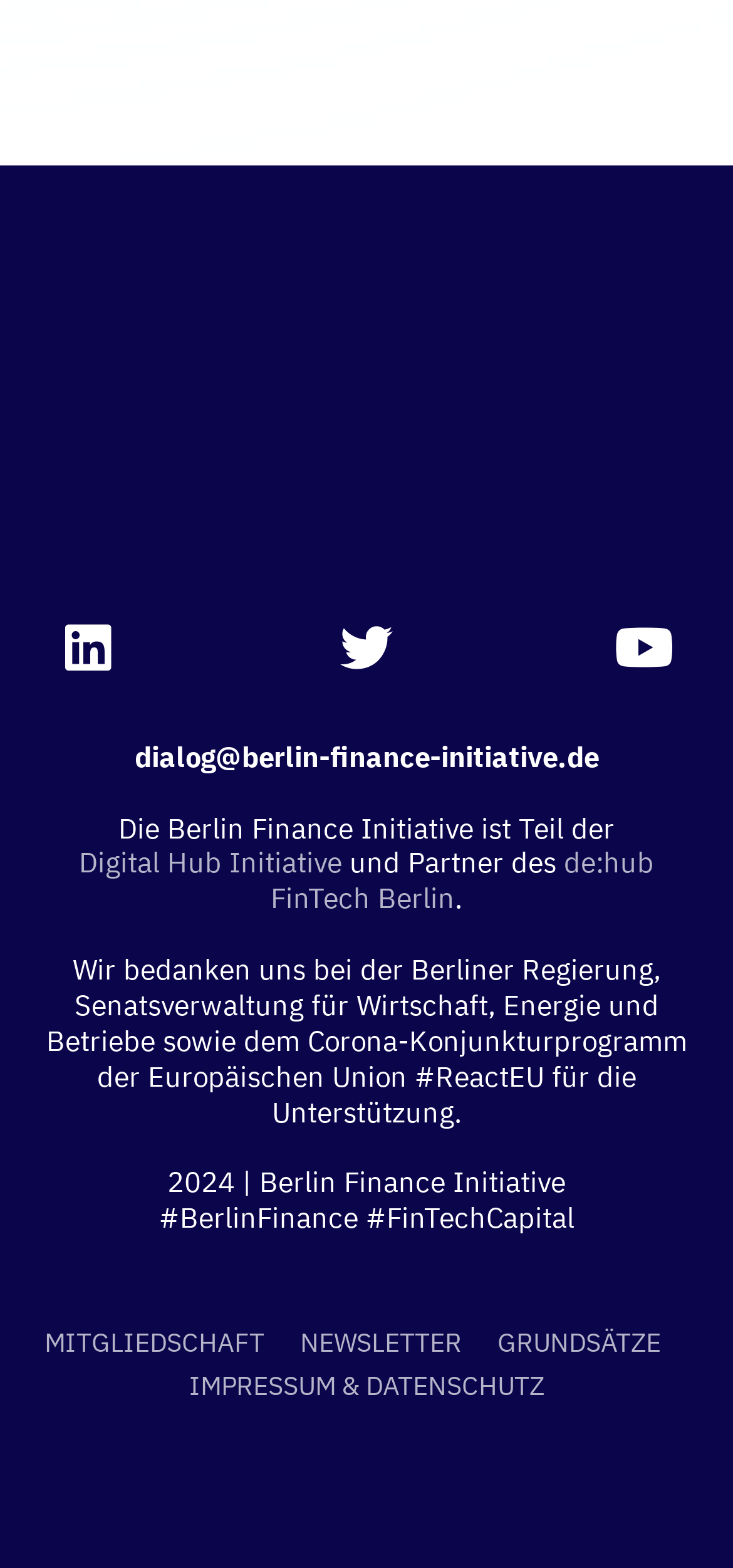Locate the bounding box coordinates of the area you need to click to fulfill this instruction: 'Explore de:hub FinTech Berlin'. The coordinates must be in the form of four float numbers ranging from 0 to 1: [left, top, right, bottom].

[0.369, 0.539, 0.892, 0.584]